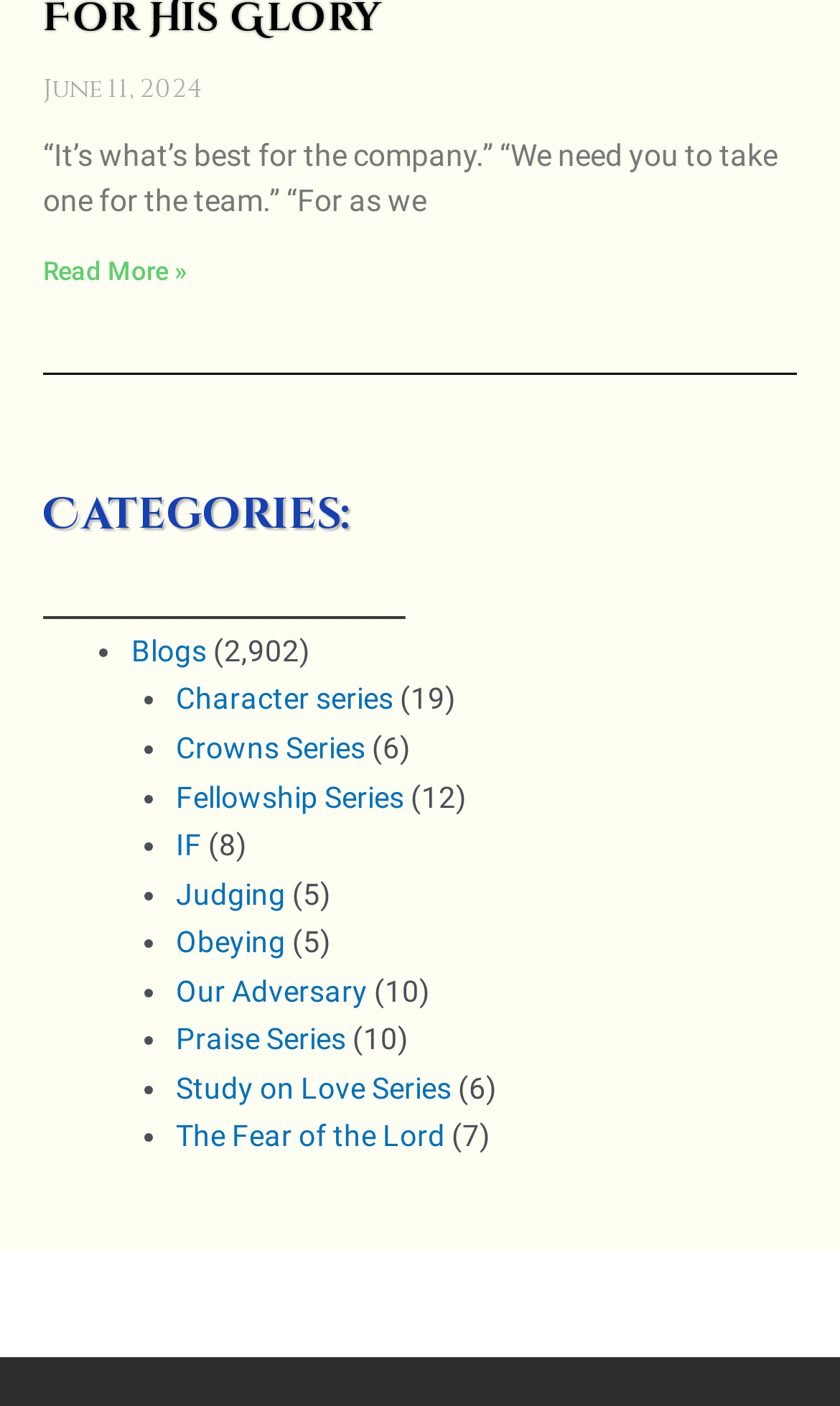Please identify the coordinates of the bounding box for the clickable region that will accomplish this instruction: "Learn about Fellowship Series".

[0.209, 0.554, 0.481, 0.578]